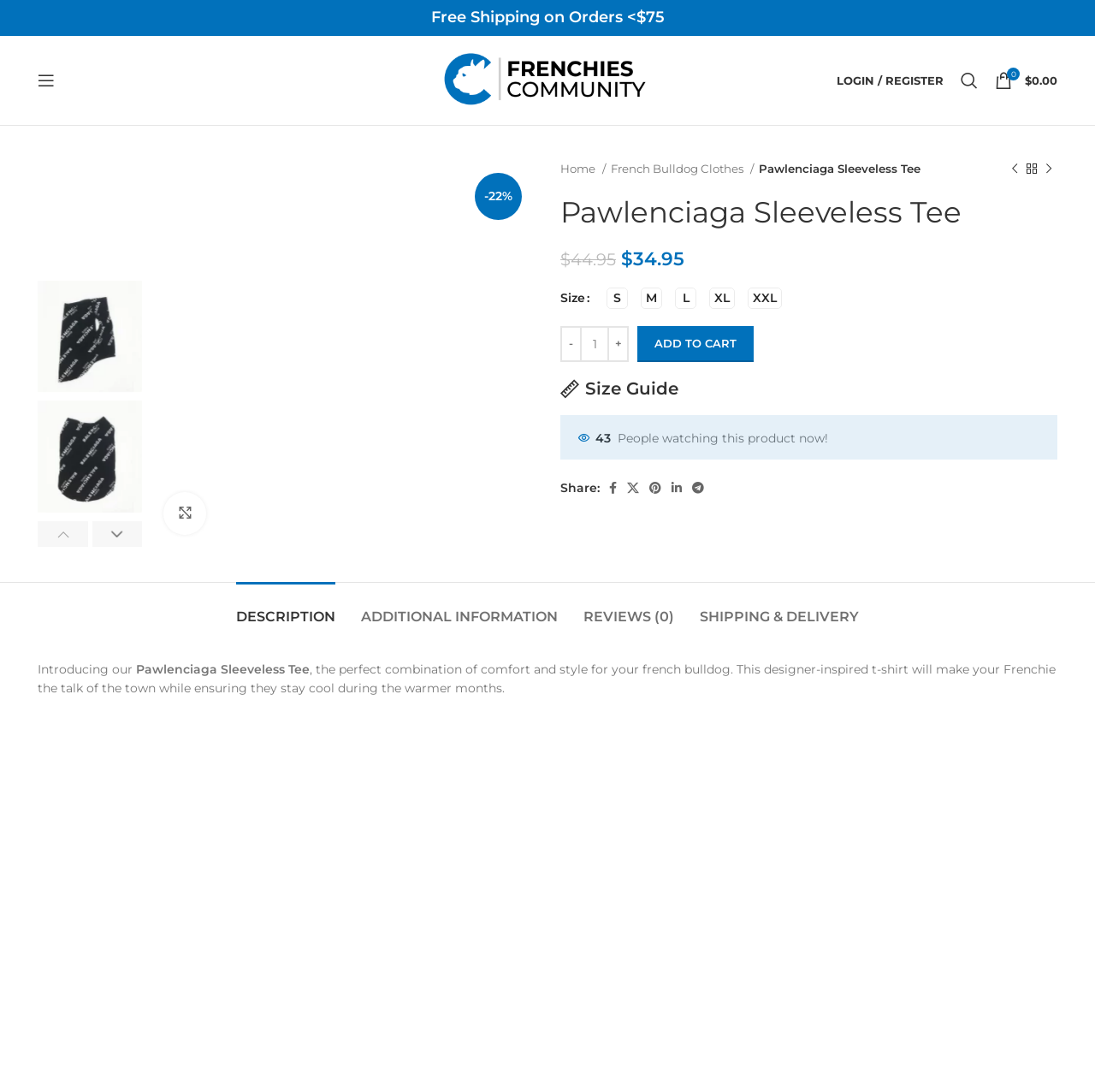Explain the webpage in detail, including its primary components.

This webpage is about a product called "Pawlenciaga Sleeveless Tee" designed for French Bulldogs. At the top of the page, there is a navigation menu with links to "LOGIN / REGISTER", "Search", and a shopping cart icon. Below the navigation menu, there is a banner with a heading "Free Shipping on Orders <$75" and a site logo with an image of "Frenchies Community".

On the left side of the page, there is a column with a breadcrumb navigation showing the product category hierarchy, starting from "Home" and ending at "Pawlenciaga Sleeveless Tee". Below the breadcrumb navigation, there are links to "Previous product" and "Next product".

The main content area of the page is divided into two sections. The left section contains a product image gallery with six images of the "Pawlenciaga Sleeveless Tee" from different angles. Below the image gallery, there is a link to enlarge the images.

The right section of the main content area contains product information, including a heading "Pawlenciaga Sleeveless Tee", original and current prices, and a table with product details such as size options. There are also buttons to add the product to the cart, a quantity selector, and a link to a size guide.

Below the product information, there is a section with social media sharing links and a notification that 43 people are currently watching the product. Further down, there is a tab list with four tabs: "DESCRIPTION", "ADDITIONAL INFORMATION", "REVIEWS (0)", and "SHIPPING & DELIVERY". The "DESCRIPTION" tab is currently selected and displays a product description text.

At the very bottom of the page, there is a footer section with a copyright notice and possibly other links or information, but it is not visible in the provided accessibility tree.